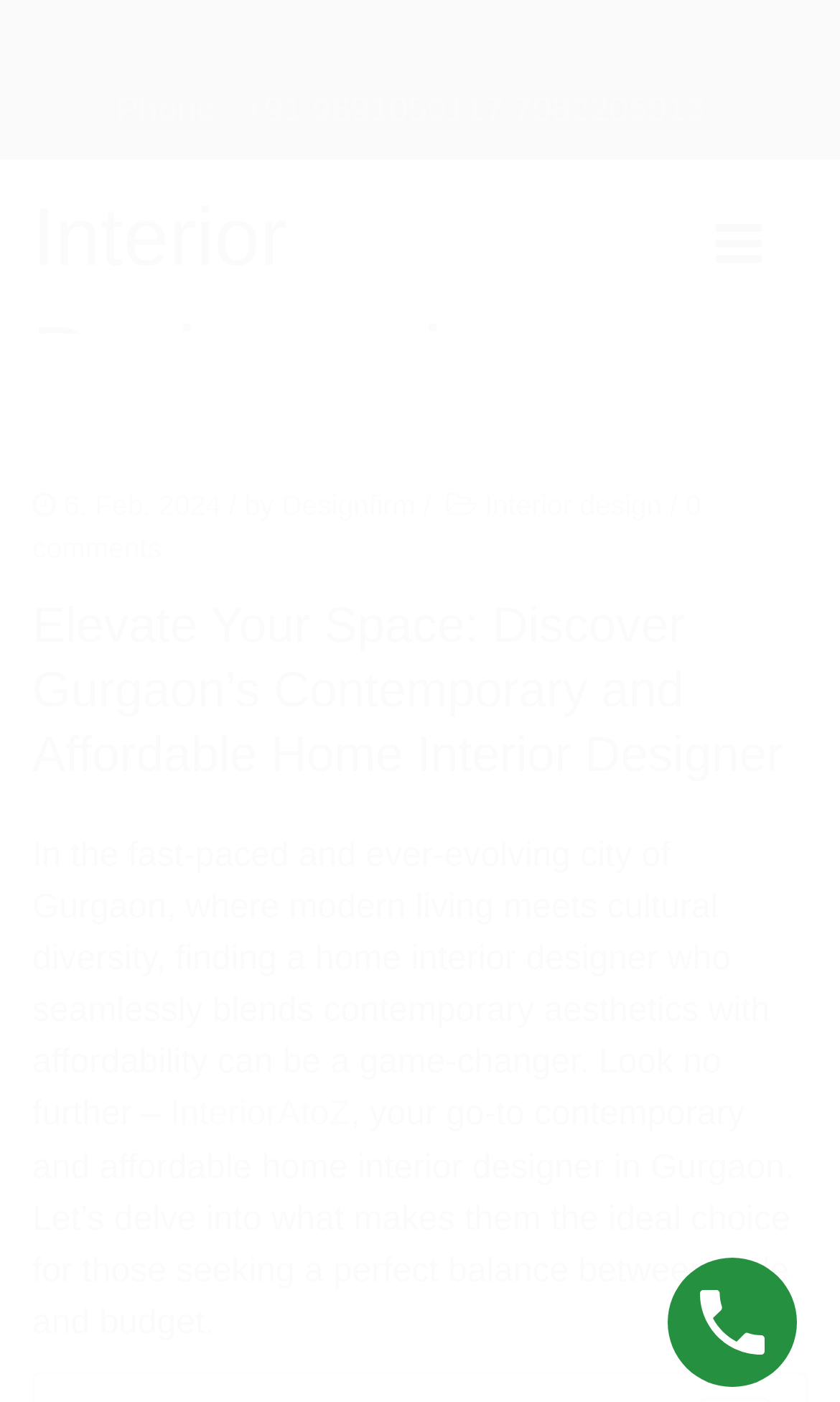Summarize the webpage with a detailed and informative caption.

The webpage appears to be a blog post or article about a home interior designer in Gurgaon, India. At the top, there is a heading that reads "Elevate Your Space: Discover Gurgaon's Contemporary and Affordable Home Interior Designer". Below this heading, there is a phone number and a brief description of the designer's services.

On the left side of the page, there is a navigation menu with a link to "Interior Designers in Gurgaon, Noida and Delhi NCR". Next to this link, there is a social media icon, represented by a Facebook logo.

The main content of the page is divided into sections. The first section has a date "6. Feb. 2024" and is attributed to "Designfirm". This section likely introduces the topic of the article. Below this, there is a paragraph of text that describes the importance of finding a home interior designer who can balance contemporary aesthetics with affordability in Gurgaon.

The article continues with a link to "InteriorAtoZ", which is likely the name of the home interior designer being featured. The text surrounding this link describes the designer's services and what makes them a good choice for those seeking a balance between style and budget.

At the bottom of the page, there is a link to an unknown destination, represented by an empty string.